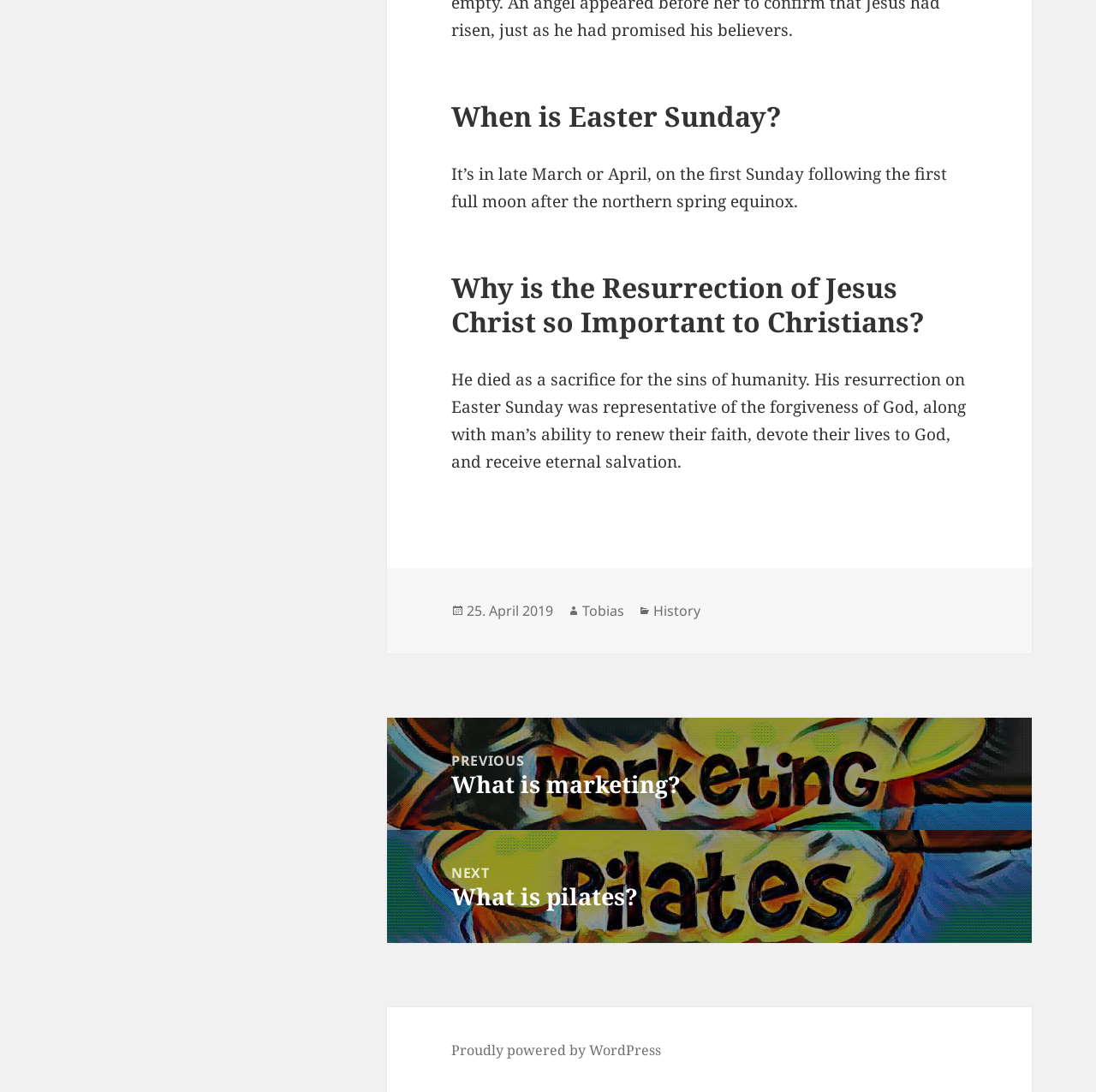Please reply with a single word or brief phrase to the question: 
What category is the post under?

History